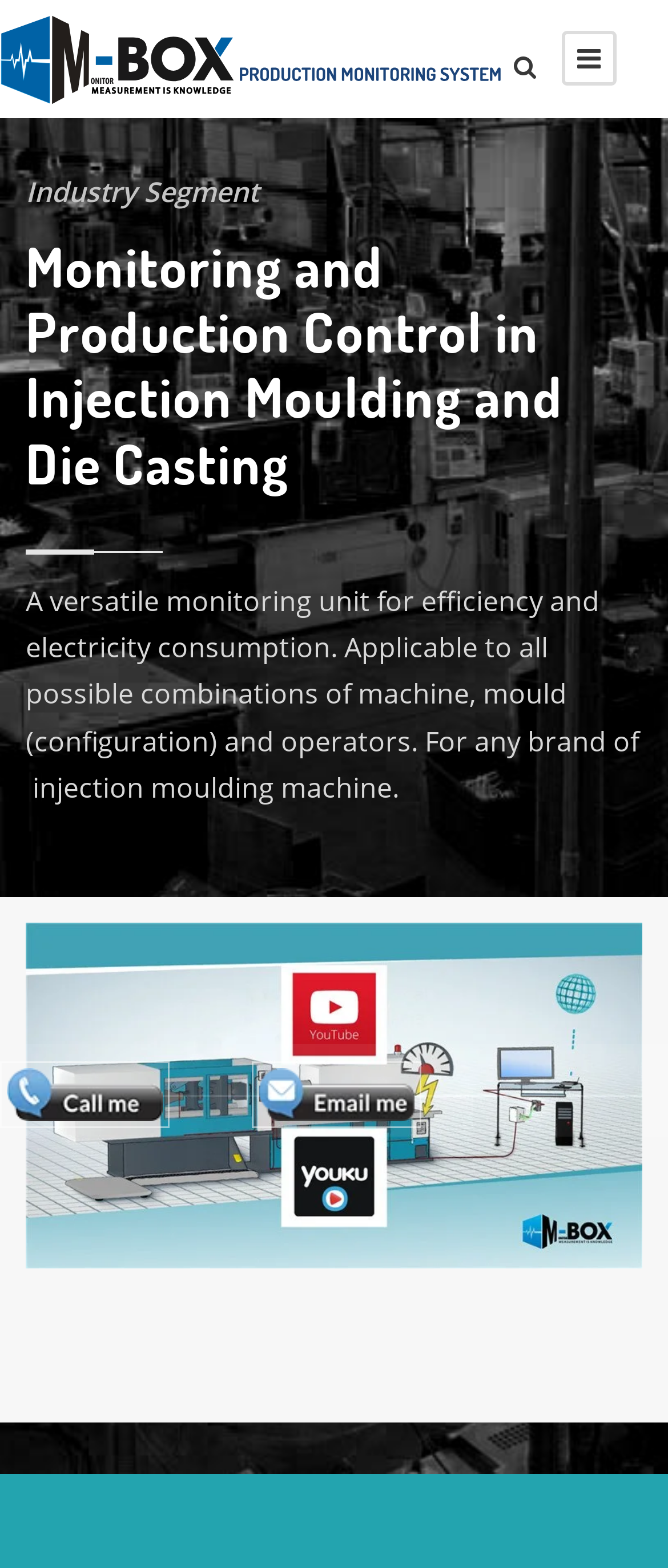Provide an in-depth caption for the elements present on the webpage.

The webpage is about the M-Box System, a monitoring unit for efficiency and electricity consumption in injection moulding and die casting. At the top left, there is a logo of the Production Monitoring System M-Box, which is a clickable link. Next to the logo, there is a hamburger menu icon. 

Below the logo, there is a heading that reads "Monitoring and Production Control in Injection Moulding and Die Casting". Underneath the heading, there is a paragraph of text that describes the M-Box System as a versatile monitoring unit applicable to various combinations of machines, moulds, and operators. 

To the right of the paragraph, there are three images, each with a corresponding link. The images are stacked vertically, with the top one starting from the middle of the page and the bottom one reaching the bottom of the page. 

On the right side of the page, there are two icons, one for calling and one for emailing, each with a corresponding link. The call-me icon is located above the email-us icon. 

There are a total of 5 images on the page, including the logo, the hamburger menu icon, and the three images on the right side. There are also 6 links on the page, including the logo, the hamburger menu icon, the three images on the right side, and the call-me and email-us icons.